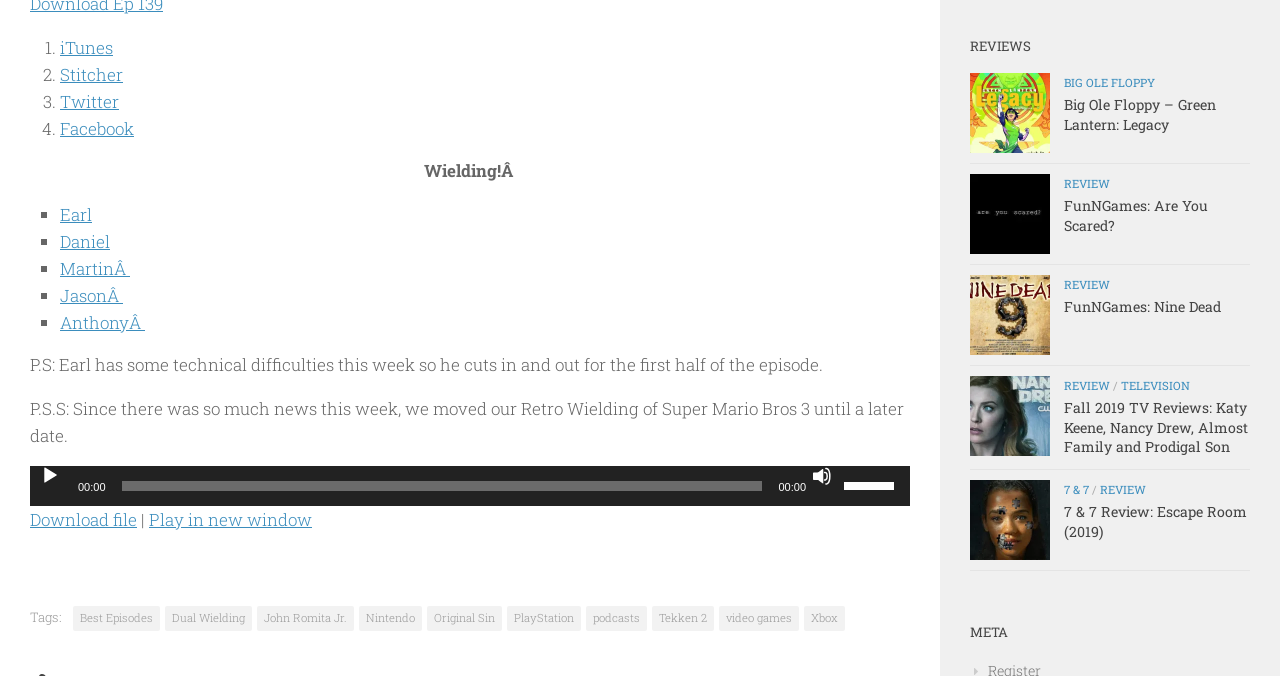Given the element description Play in new window, specify the bounding box coordinates of the corresponding UI element in the format (top-left x, top-left y, bottom-right x, bottom-right y). All values must be between 0 and 1.

[0.116, 0.752, 0.244, 0.786]